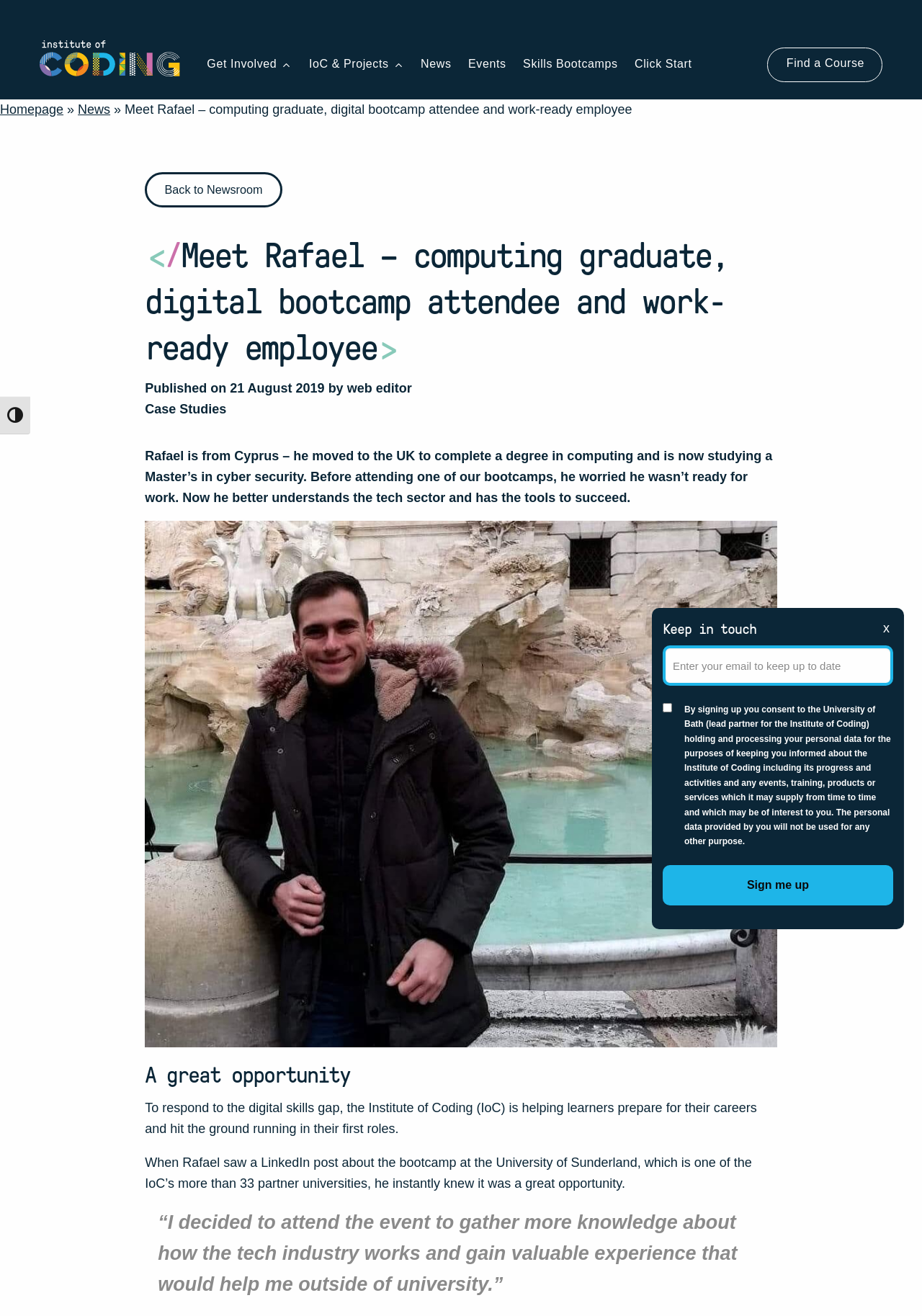How many links are there in the top navigation menu?
Using the image as a reference, deliver a detailed and thorough answer to the question.

By examining the webpage structure, I count 7 links in the top navigation menu: 'For Learners', 'For Employers', 'For Educators', 'For Outreach', 'IoC Skills Bootcamps', 'The IoC Mission', and 'Governance'.